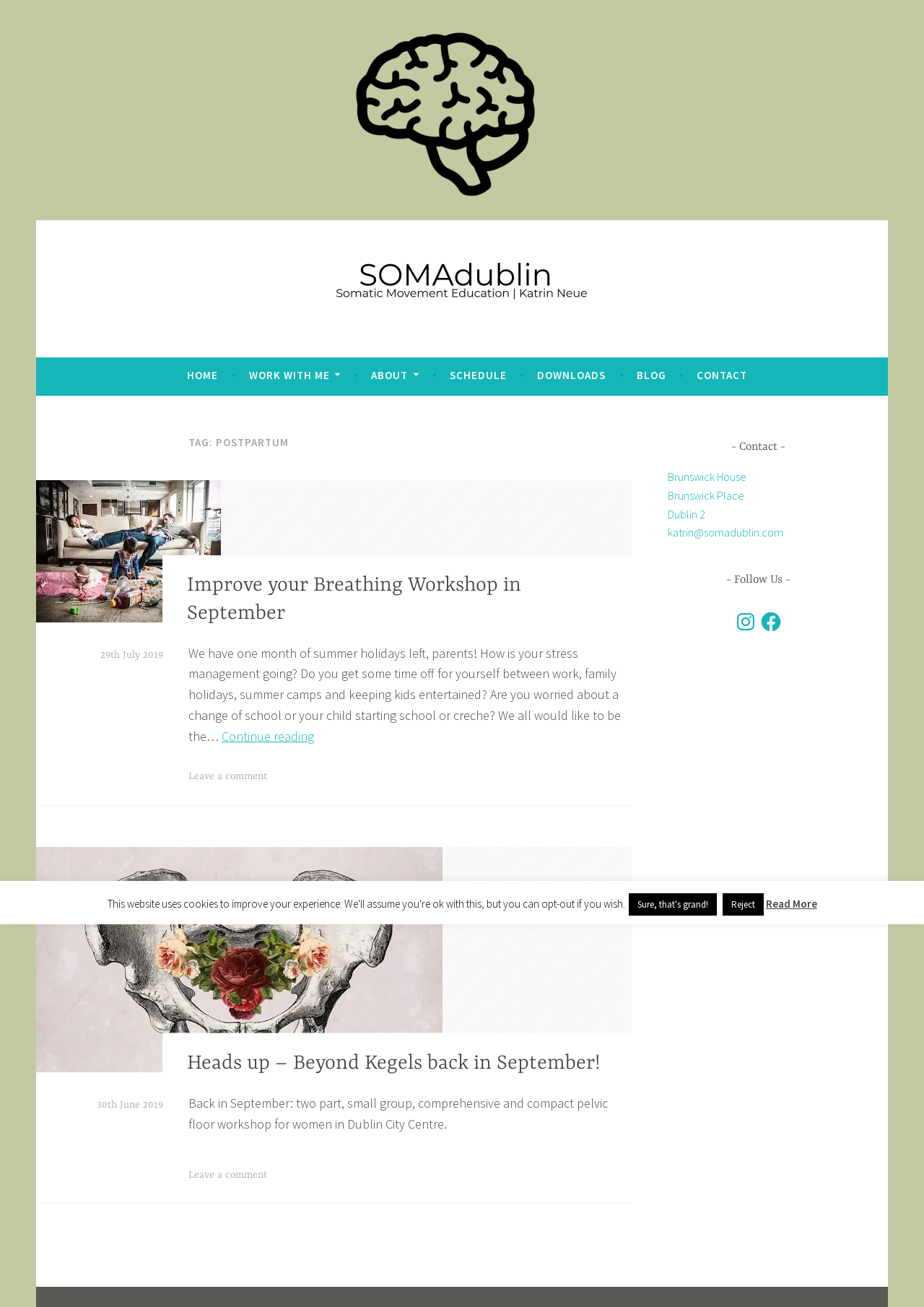Locate the bounding box coordinates of the element you need to click to accomplish the task described by this instruction: "Click on the link to download".

[0.582, 0.278, 0.656, 0.297]